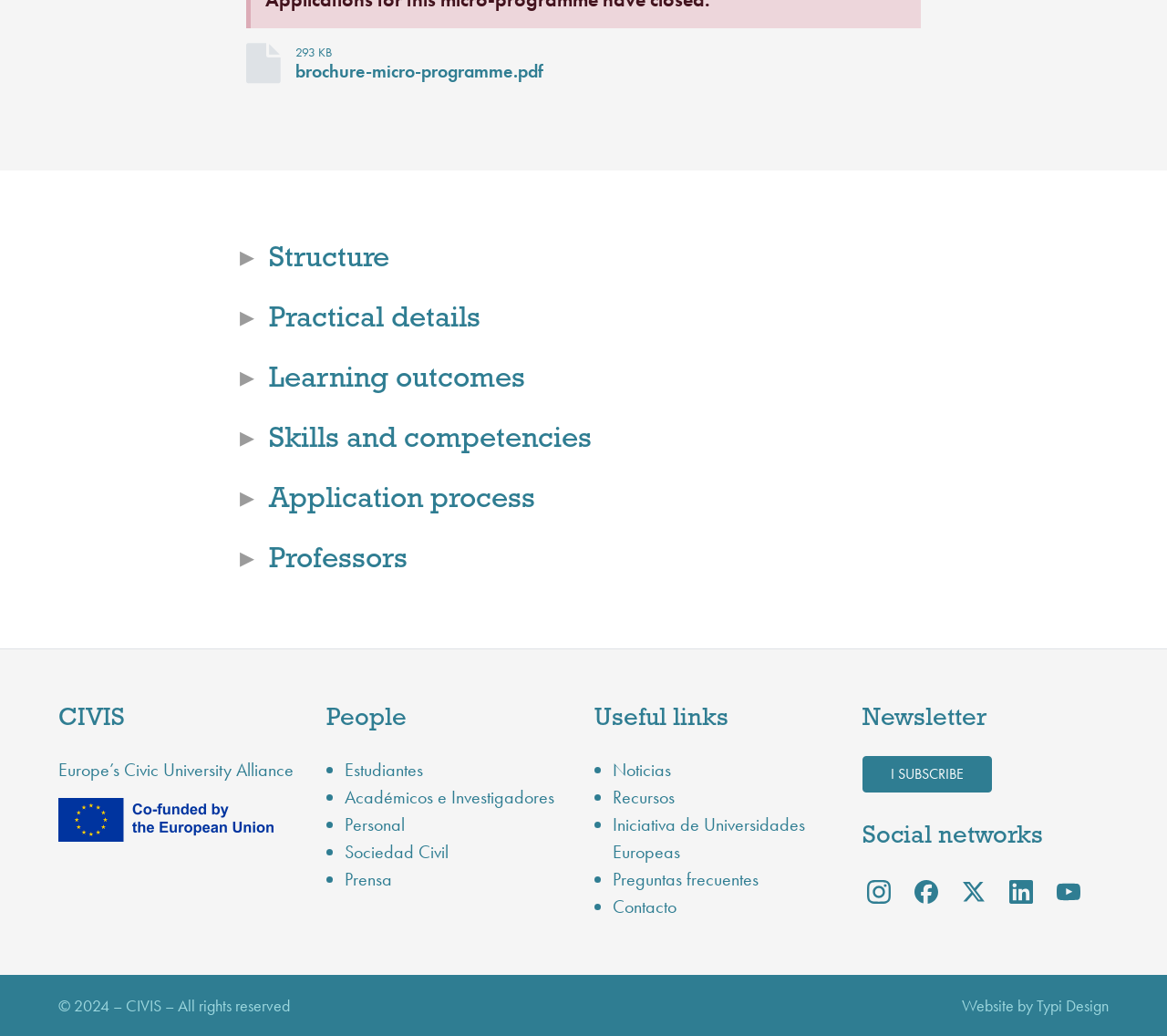Respond to the following query with just one word or a short phrase: 
What is the name of the university alliance?

CIVIS